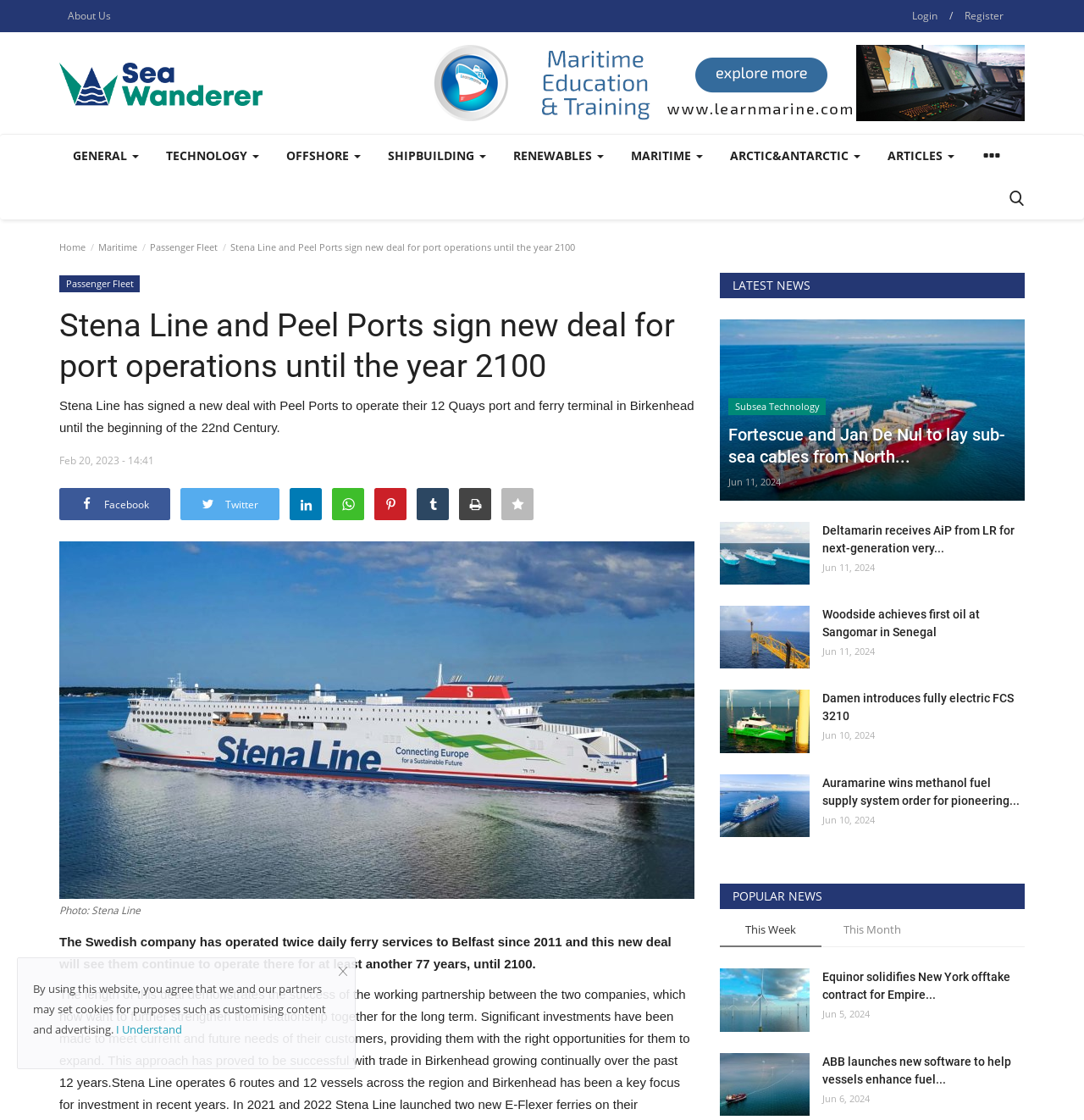Provide your answer in one word or a succinct phrase for the question: 
What is the company that signed a new deal with Peel Ports?

Stena Line